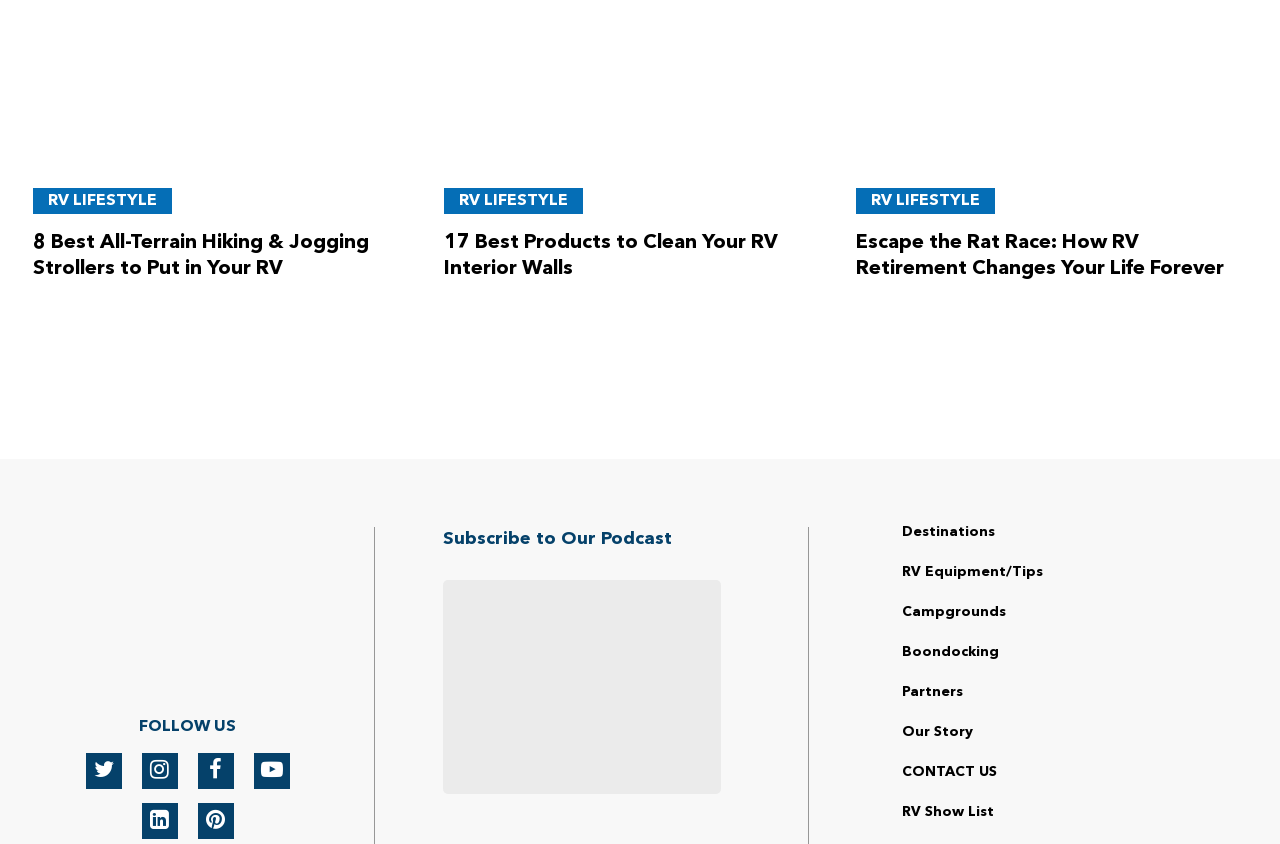Please specify the bounding box coordinates of the element that should be clicked to execute the given instruction: 'Explore the Destinations section'. Ensure the coordinates are four float numbers between 0 and 1, expressed as [left, top, right, bottom].

[0.705, 0.622, 0.777, 0.639]